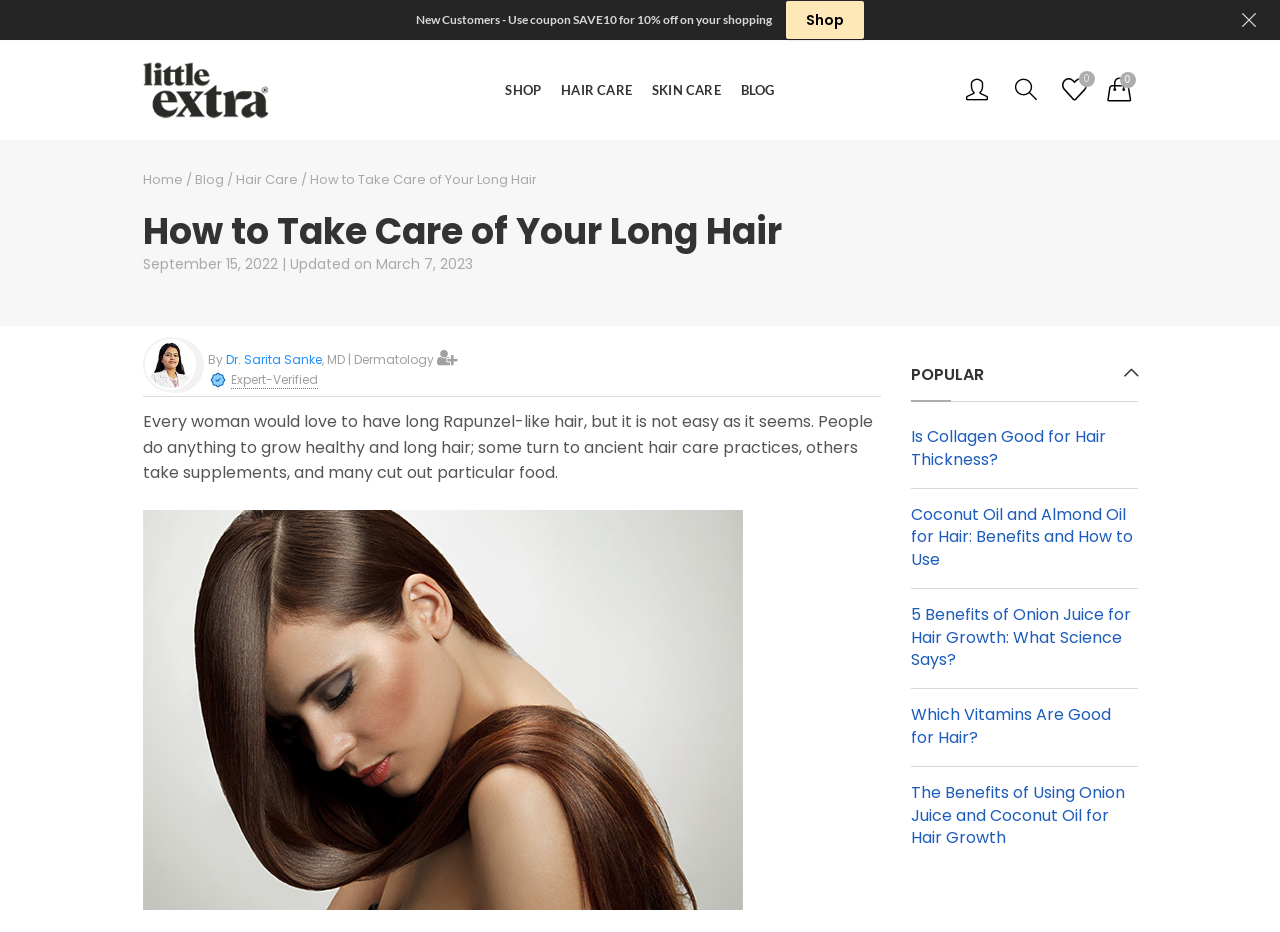Please pinpoint the bounding box coordinates for the region I should click to adhere to this instruction: "Read the article by Dr. Sarita Sanke".

[0.176, 0.377, 0.251, 0.395]